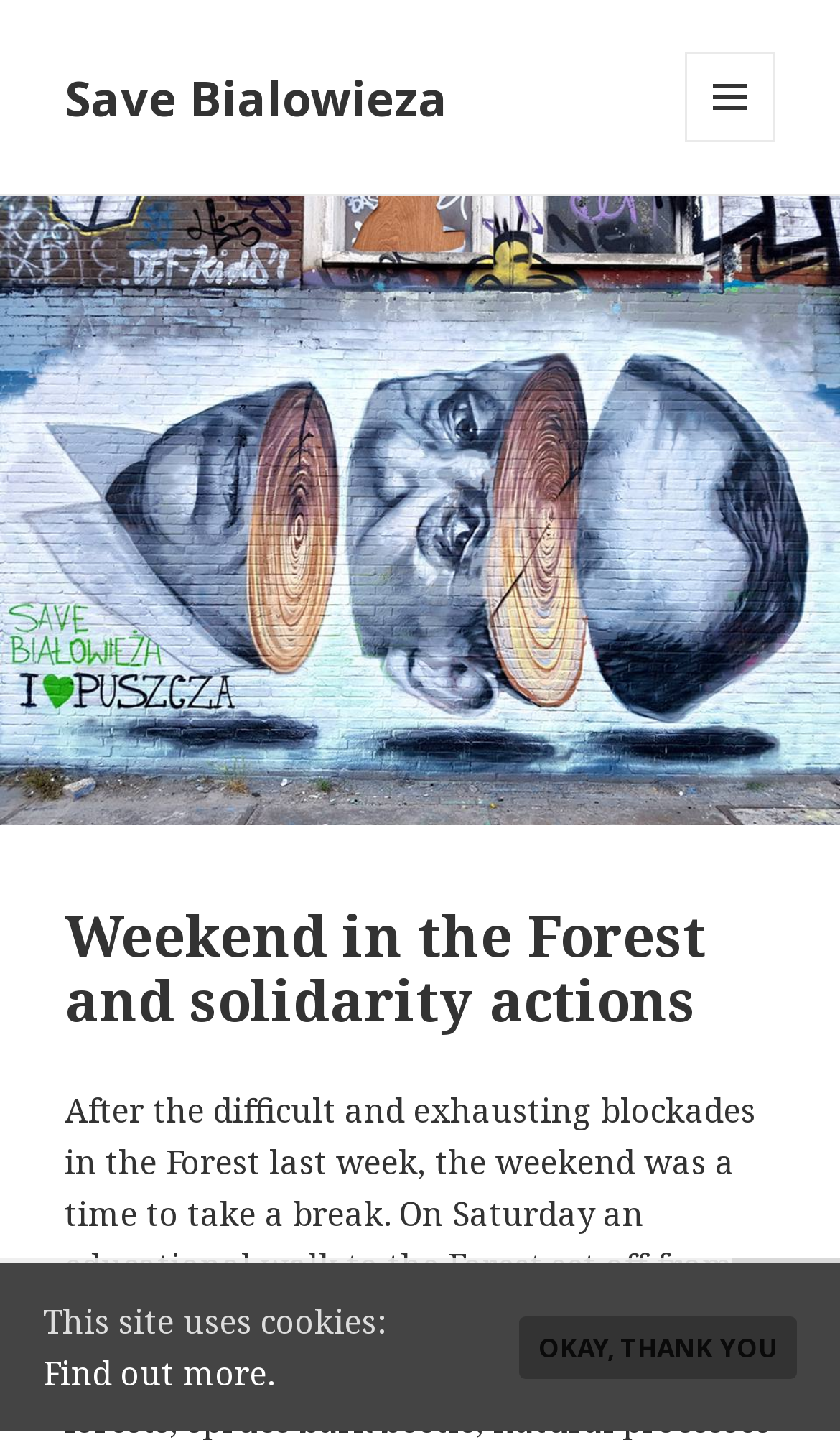What is the purpose of the cookies on this website?
Give a one-word or short phrase answer based on the image.

To help deliver services